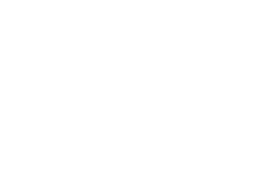Answer with a single word or phrase: 
What company is associated with the graphic?

BRICS Africa Consulting Ltd